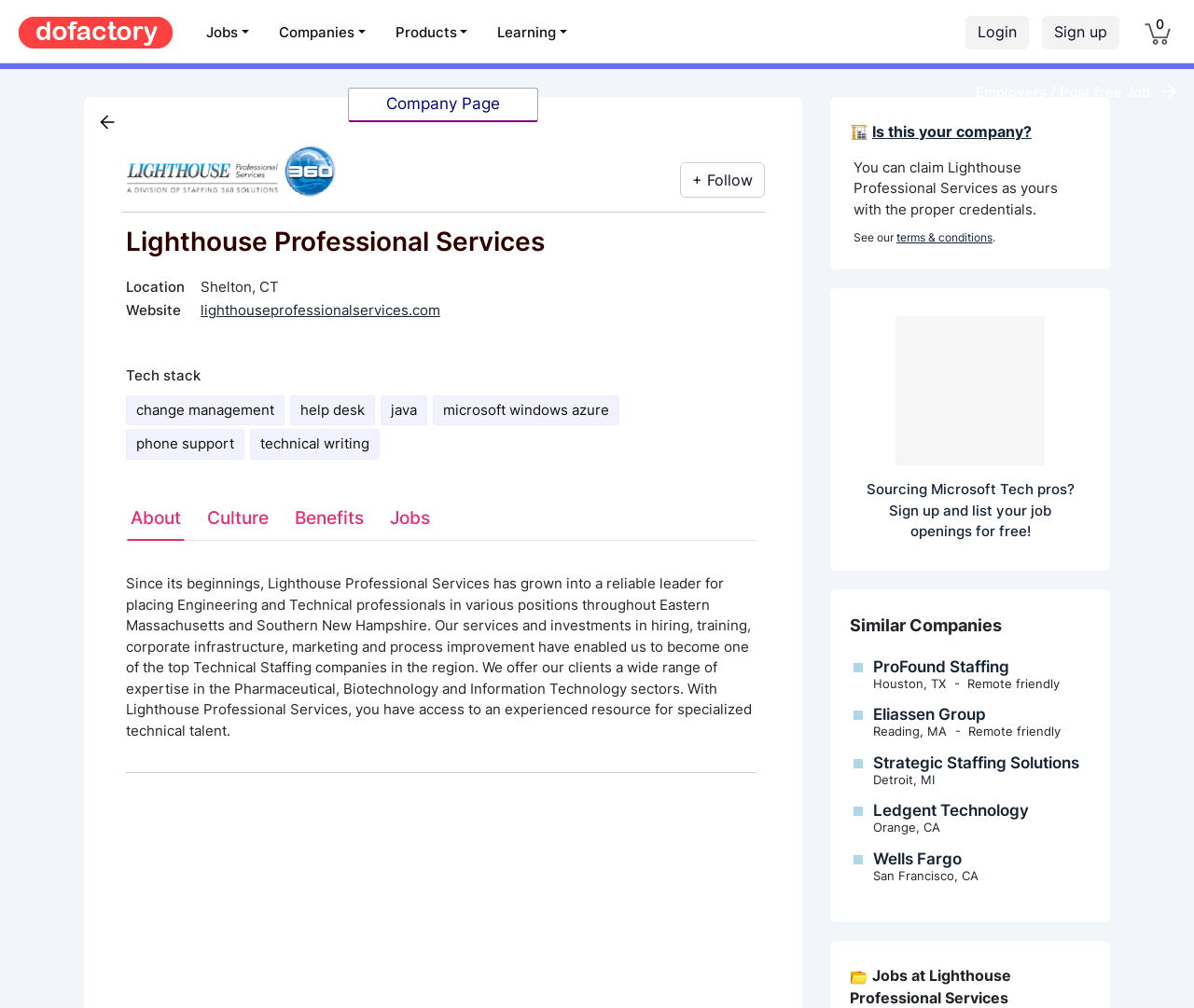What is the company name?
Using the image as a reference, deliver a detailed and thorough answer to the question.

The company name is obtained from the heading element with the text 'Lighthouse Professional Services' located at the top of the webpage.